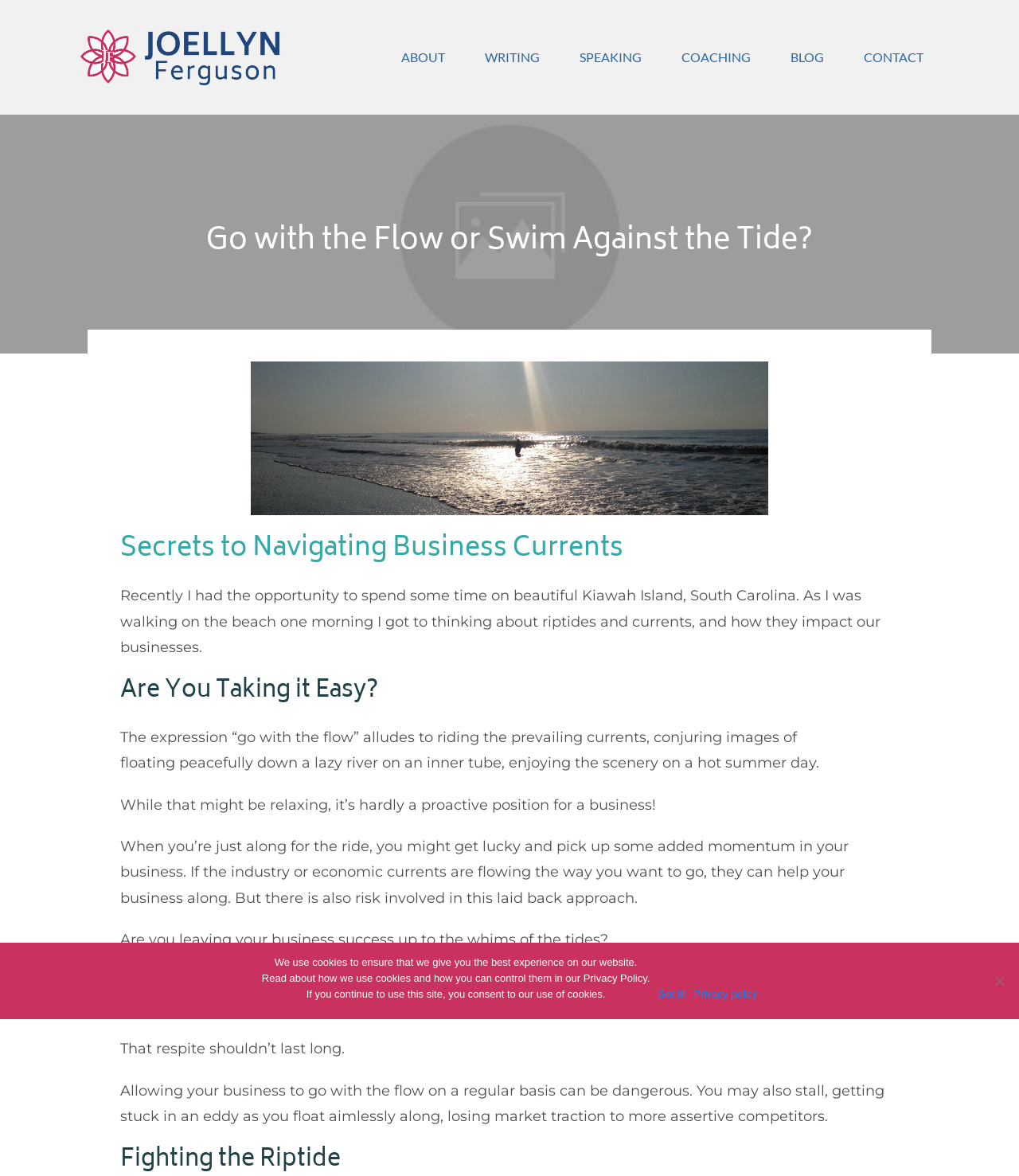How many main sections are on the page?
Can you provide a detailed and comprehensive answer to the question?

There are five main sections on the page, each with a heading: 'Go with the Flow or Swim Against the Tide?', 'Secrets to Navigating Business Currents', 'Are You Taking it Easy?', and two sections of text without headings, which can be considered as separate sections.